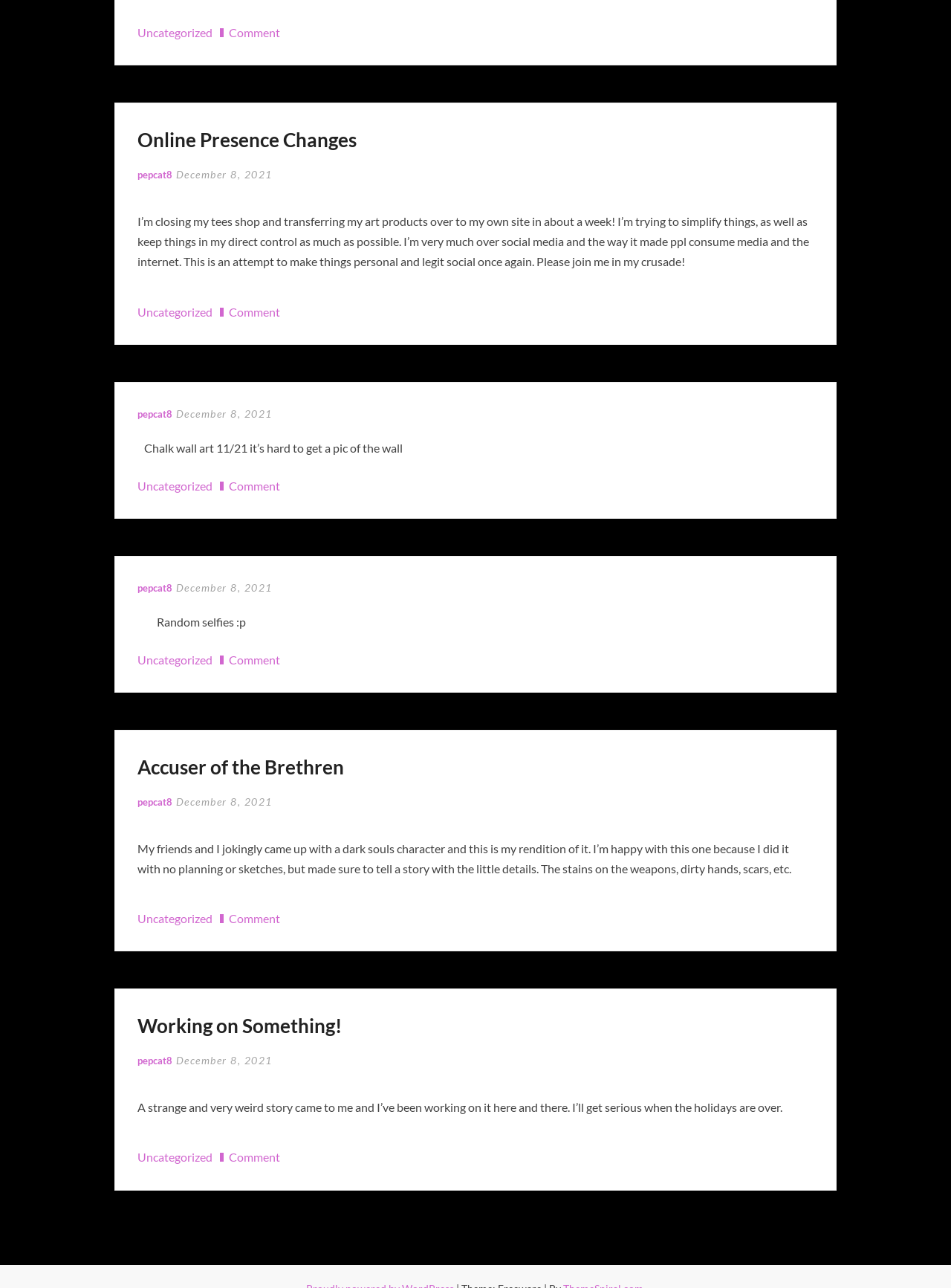Find the bounding box coordinates of the clickable area that will achieve the following instruction: "Click on the 'Uncategorized' link".

[0.144, 0.02, 0.223, 0.031]